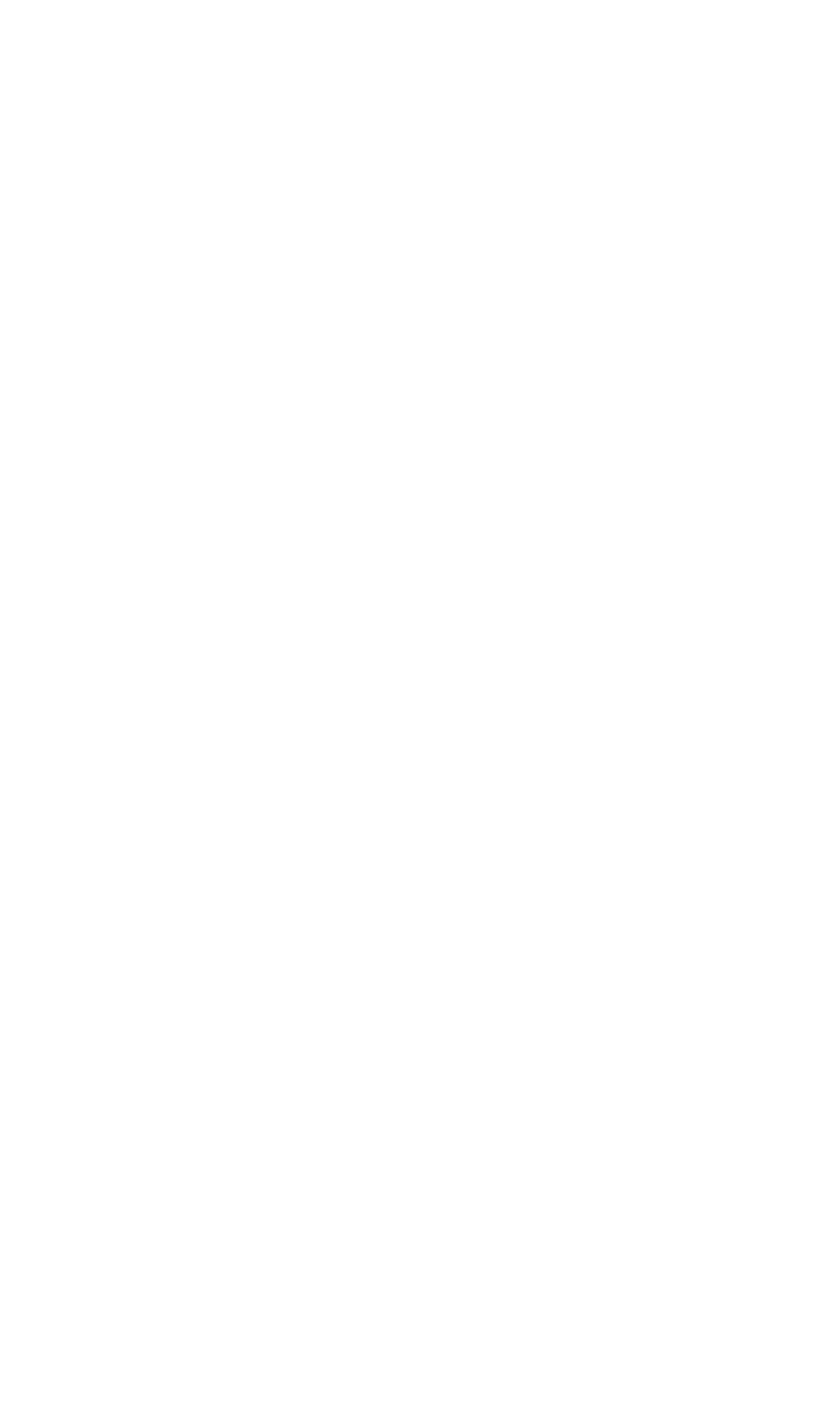Please find the bounding box coordinates of the clickable region needed to complete the following instruction: "View Linkedin profile". The bounding box coordinates must consist of four float numbers between 0 and 1, i.e., [left, top, right, bottom].

[0.523, 0.432, 0.613, 0.457]